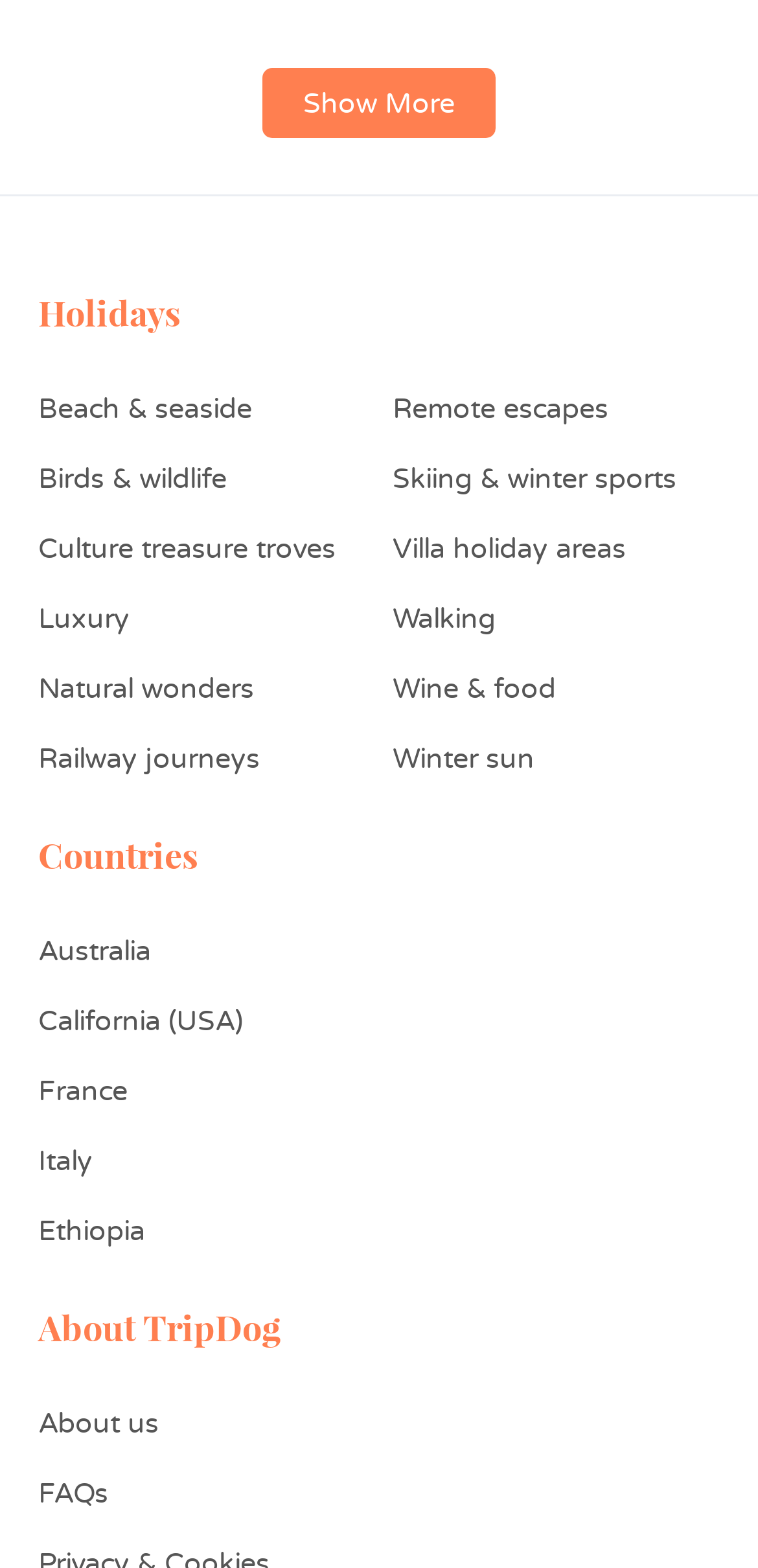How many holiday categories are there?
Use the information from the image to give a detailed answer to the question.

I counted the number of links under the 'Holidays' heading, which are 'Beach & seaside', 'Birds & wildlife', 'Culture treasure troves', 'Luxury', 'Natural wonders', 'Railway journeys', 'Remote escapes', 'Skiing & winter sports', 'Villa holiday areas', 'Walking', 'Wine & food', and 'Winter sun'. There are 12 links in total.